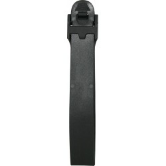Offer an in-depth caption for the image presented.

This image features a Molle clips connector pocket designed for tactical equipment. The clip is shown from a top-down perspective, highlighting its sleek, streamlined design. The clip is predominantly black and features a quick-release mechanism, making it ideal for fastening equipment securely to a variety of tactical gear that utilizes the PALS (Pouch Attachment Ladder System) or Molle webbing. This versatile accessory is essential for ensuring that vital tools and gear remain accessible during operations, emphasizing both functionality and durability in challenging environments.